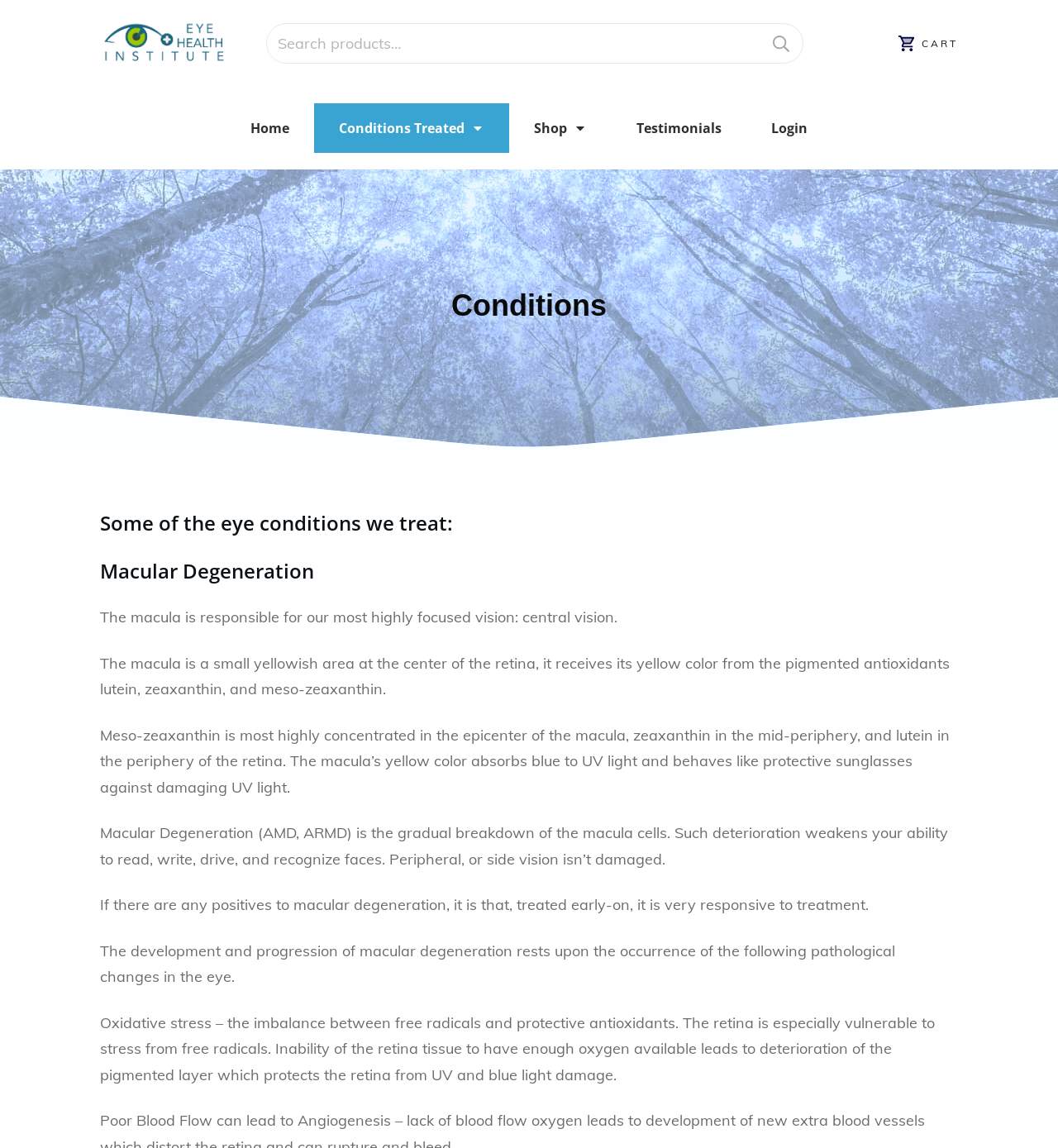Locate and provide the bounding box coordinates for the HTML element that matches this description: "Conditions".

[0.427, 0.251, 0.573, 0.28]